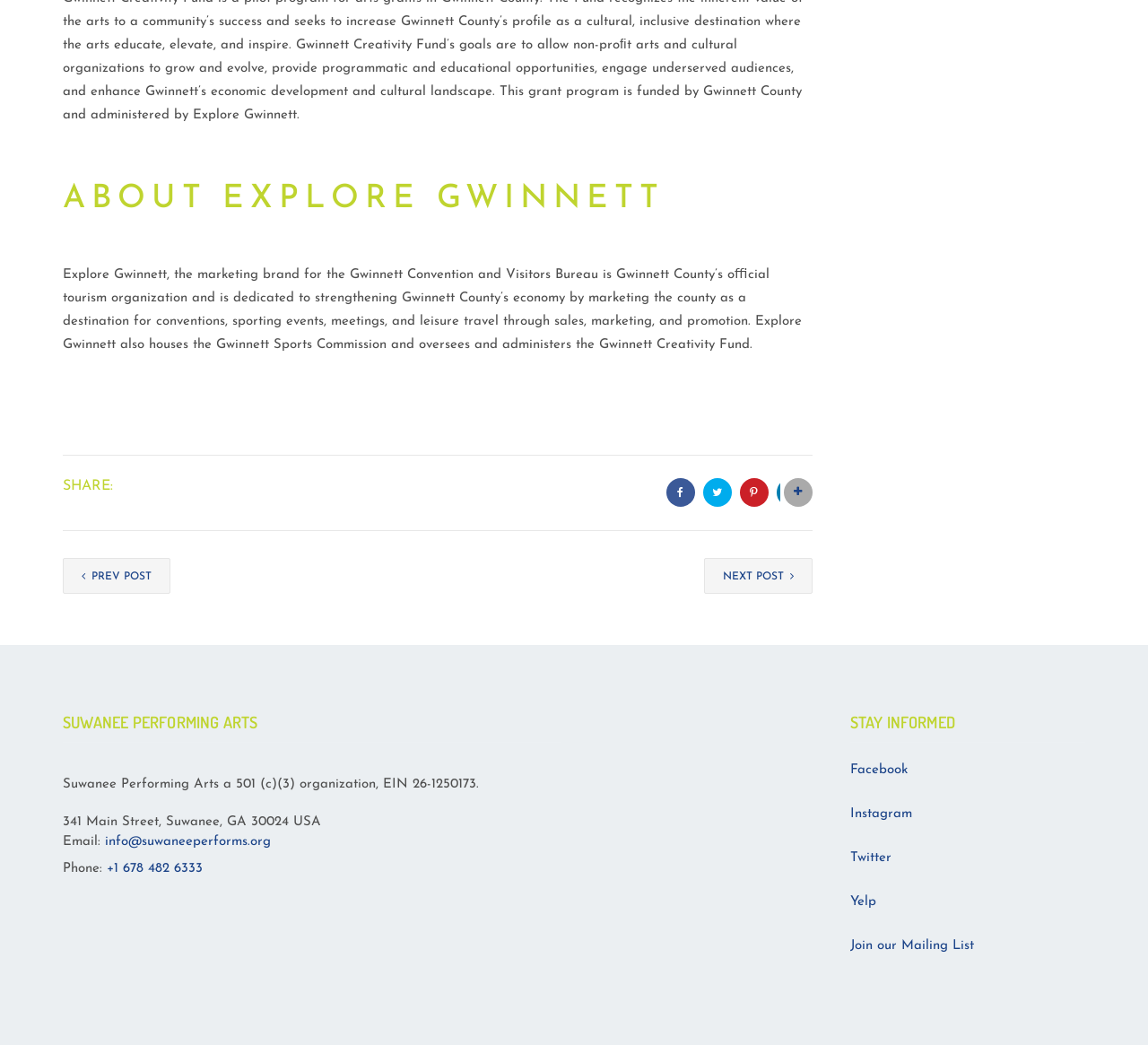Indicate the bounding box coordinates of the element that needs to be clicked to satisfy the following instruction: "Send an email to info@suwaneeperforms.org". The coordinates should be four float numbers between 0 and 1, i.e., [left, top, right, bottom].

[0.091, 0.799, 0.236, 0.812]